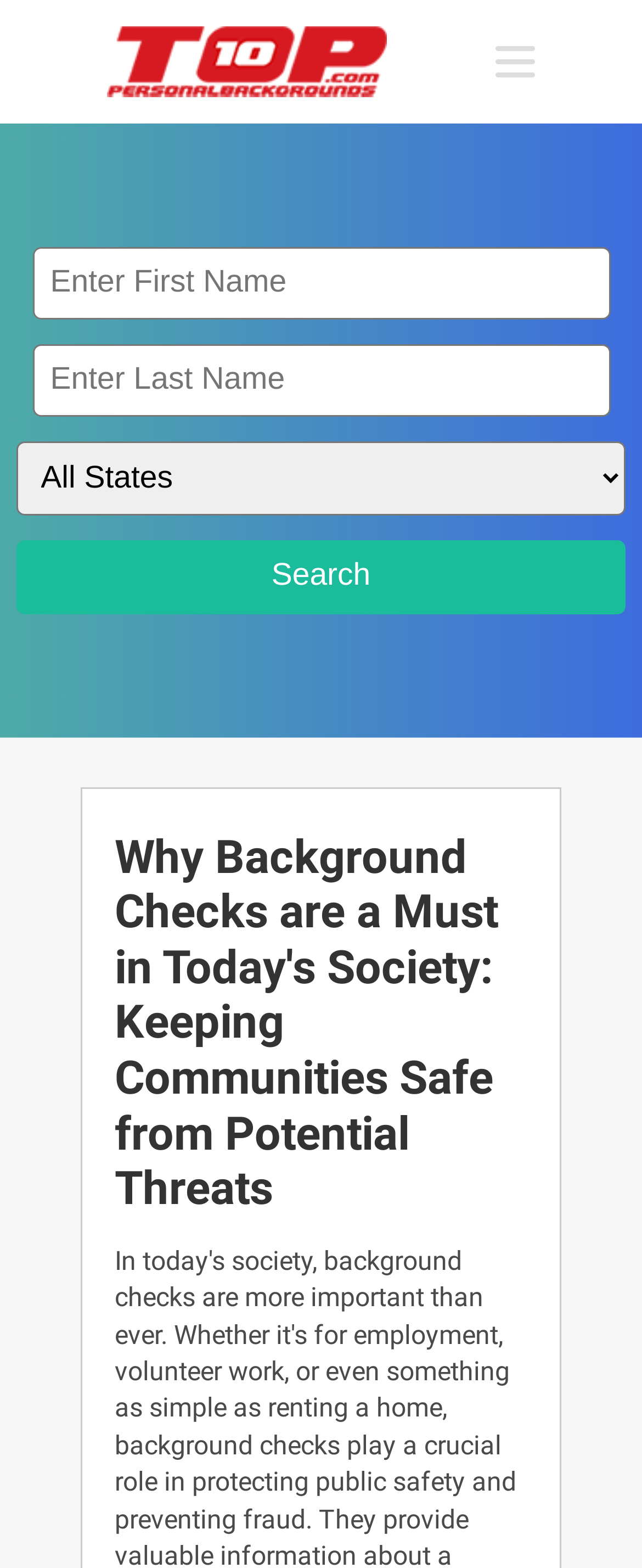Determine the bounding box coordinates for the HTML element described here: "name="fn" placeholder="Enter First Name"".

[0.05, 0.158, 0.95, 0.204]